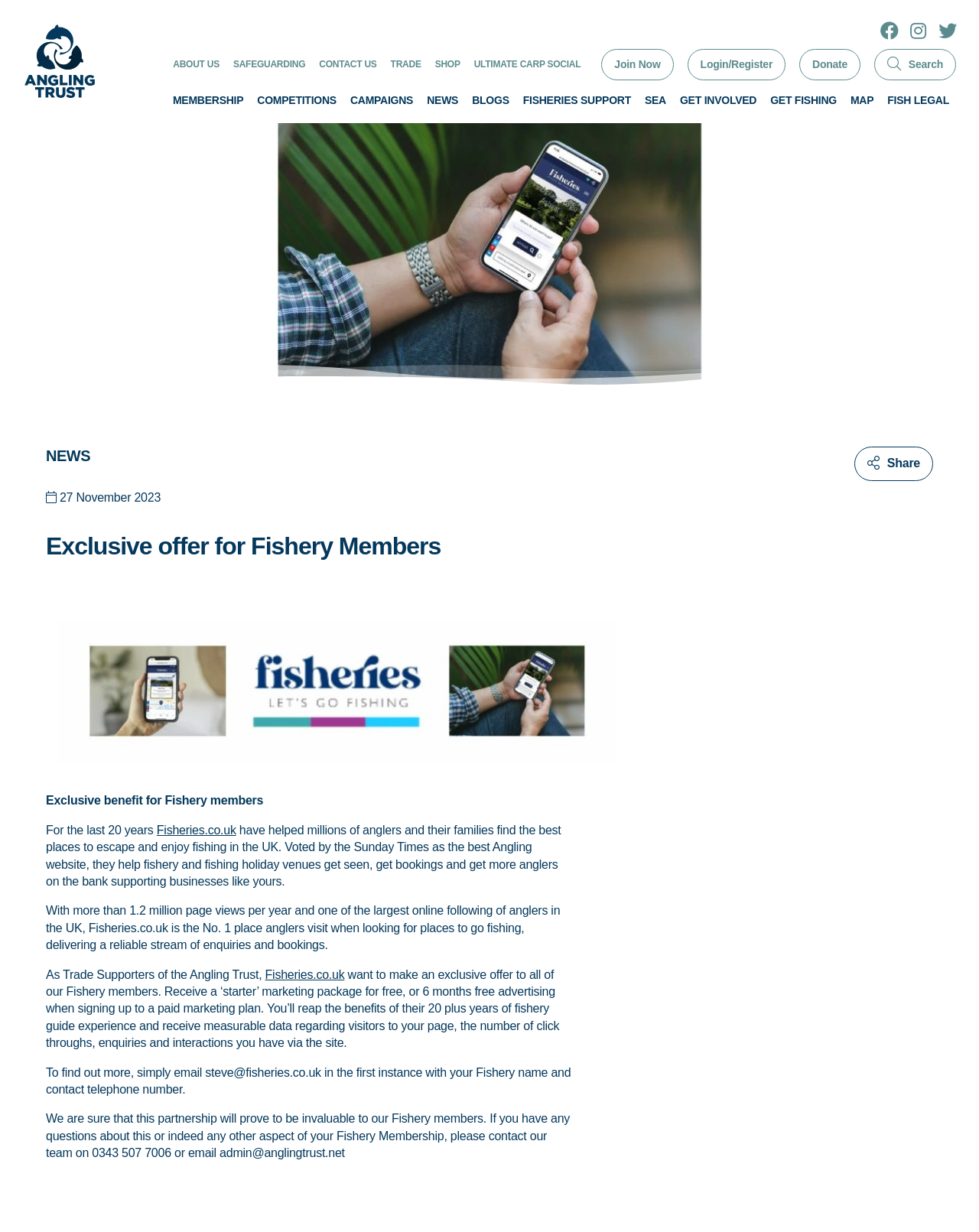Using the description "Discounts for Clubs and Fisheries", predict the bounding box of the relevant HTML element.

[0.606, 0.022, 0.905, 0.036]